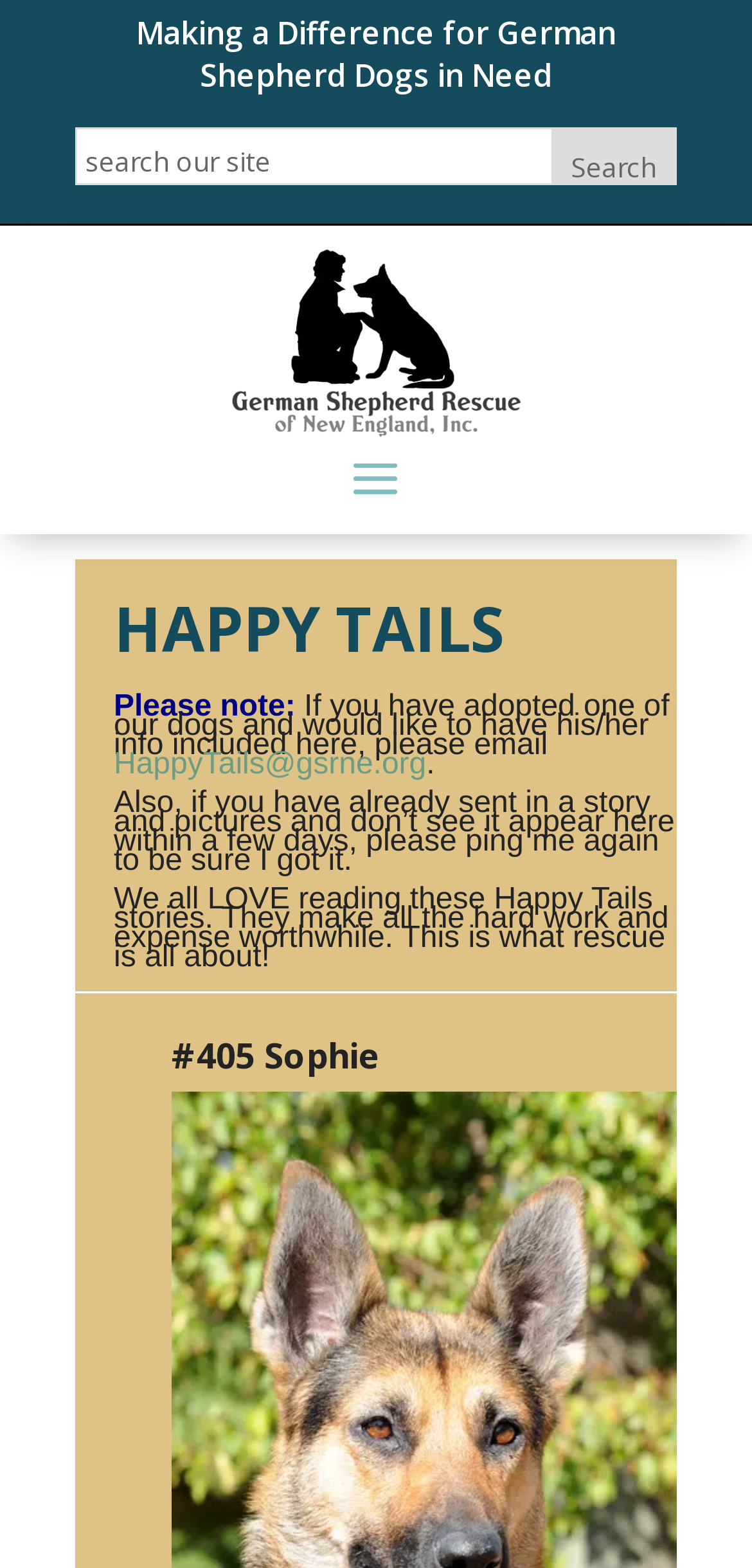What is the purpose of the search box?
Look at the webpage screenshot and answer the question with a detailed explanation.

I found a textbox with the placeholder 'search our site' and a search button next to it, which suggests that the purpose of the search box is to search the website.